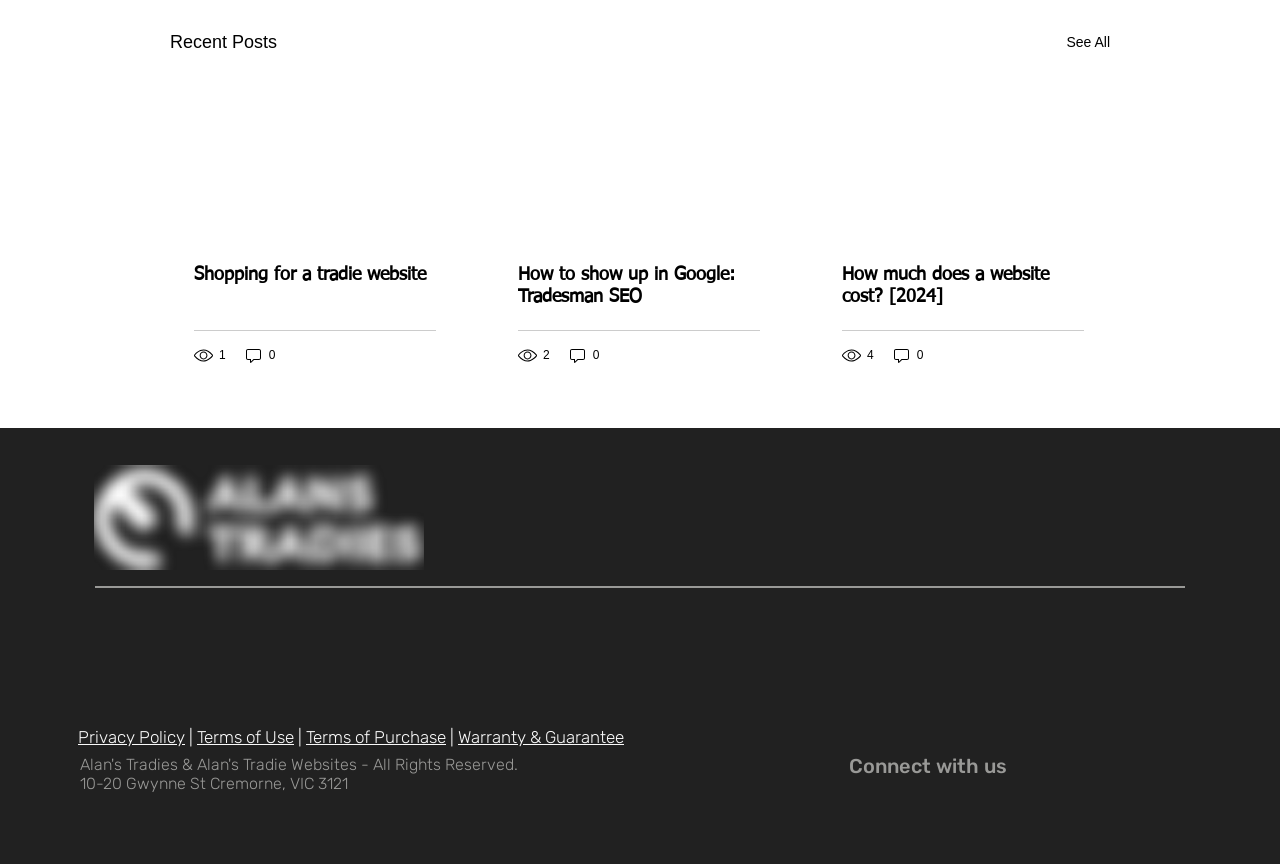Please find the bounding box coordinates of the clickable region needed to complete the following instruction: "Connect with us on Instagram". The bounding box coordinates must consist of four float numbers between 0 and 1, i.e., [left, top, right, bottom].

[0.813, 0.844, 0.872, 0.931]